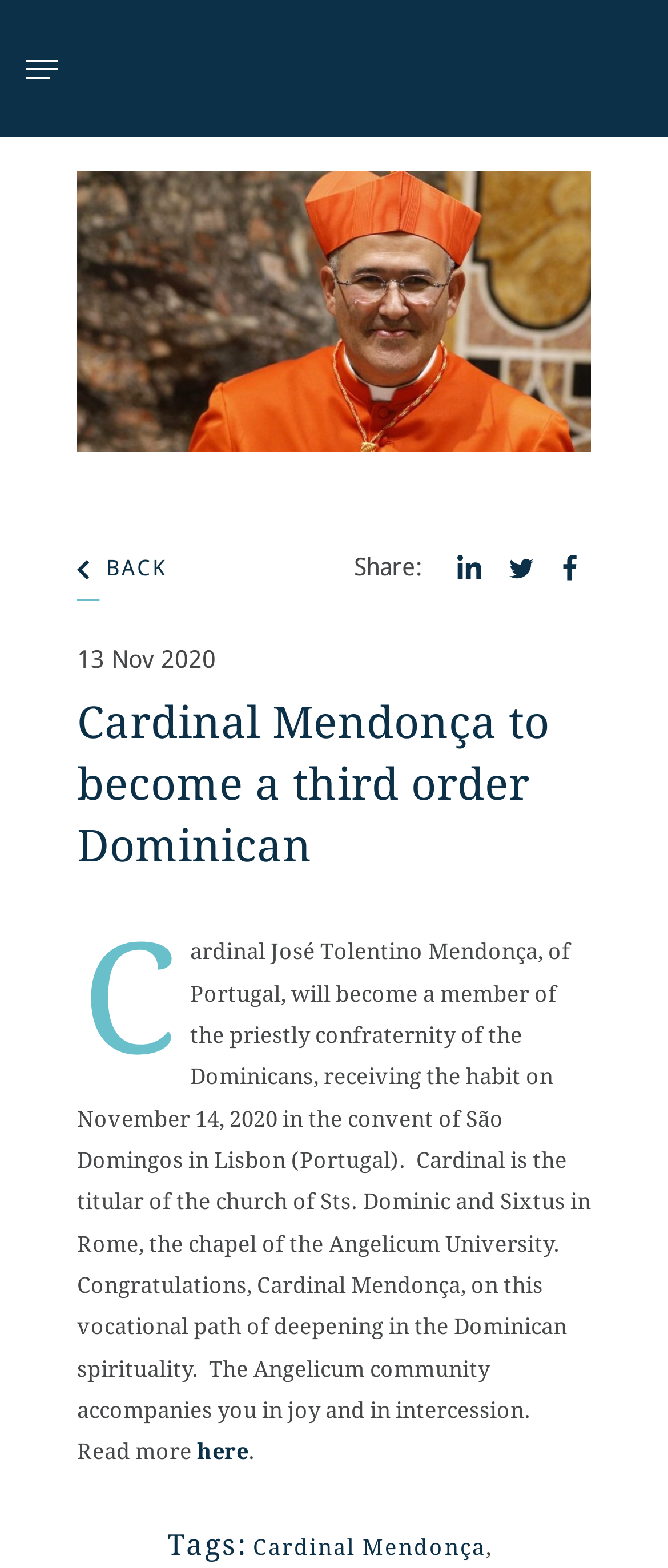What is the date of the event?
Identify the answer in the screenshot and reply with a single word or phrase.

13 Nov 2020